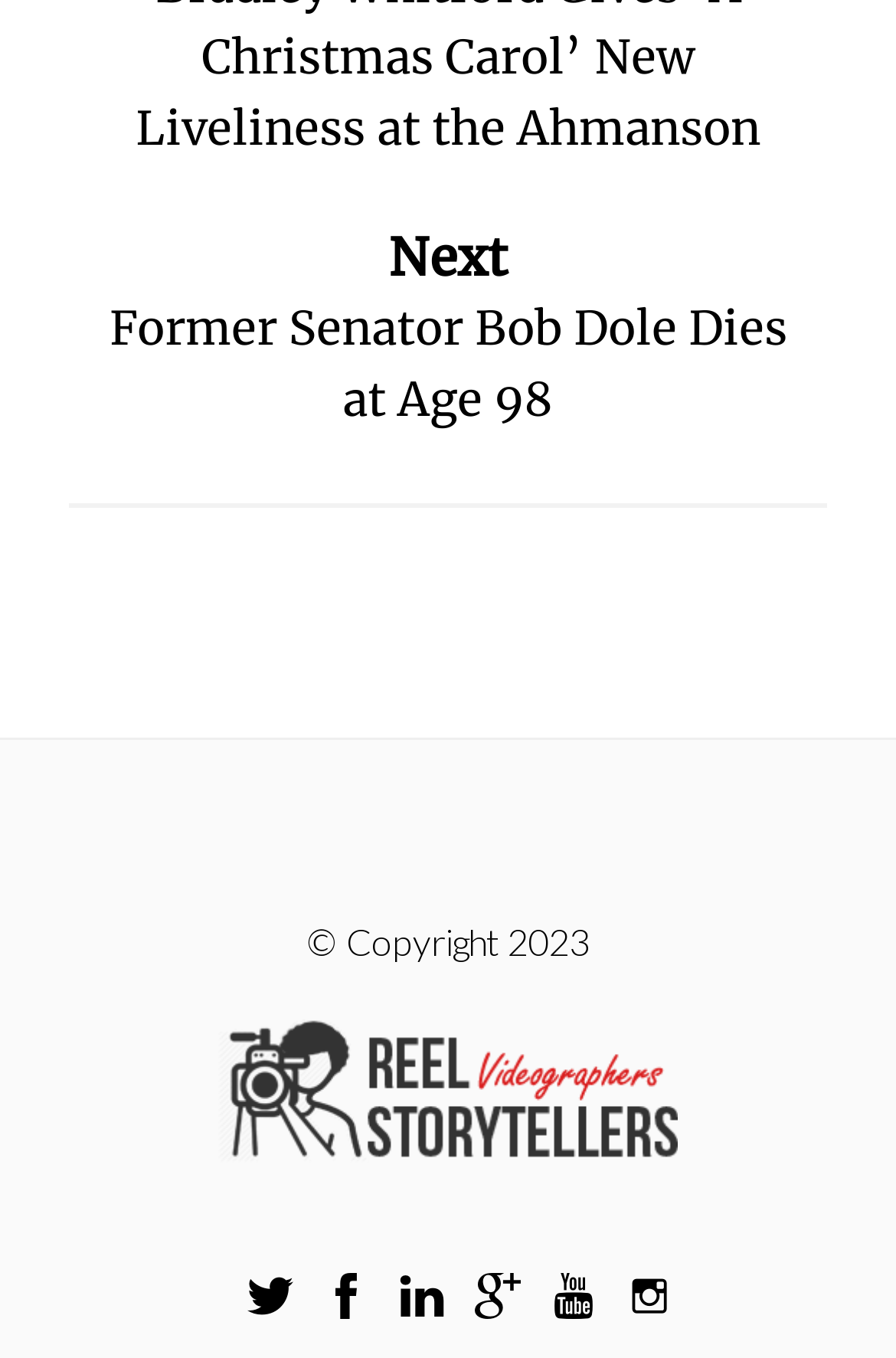Answer this question using a single word or a brief phrase:
What is the position of the 'Next' heading on the webpage?

Top